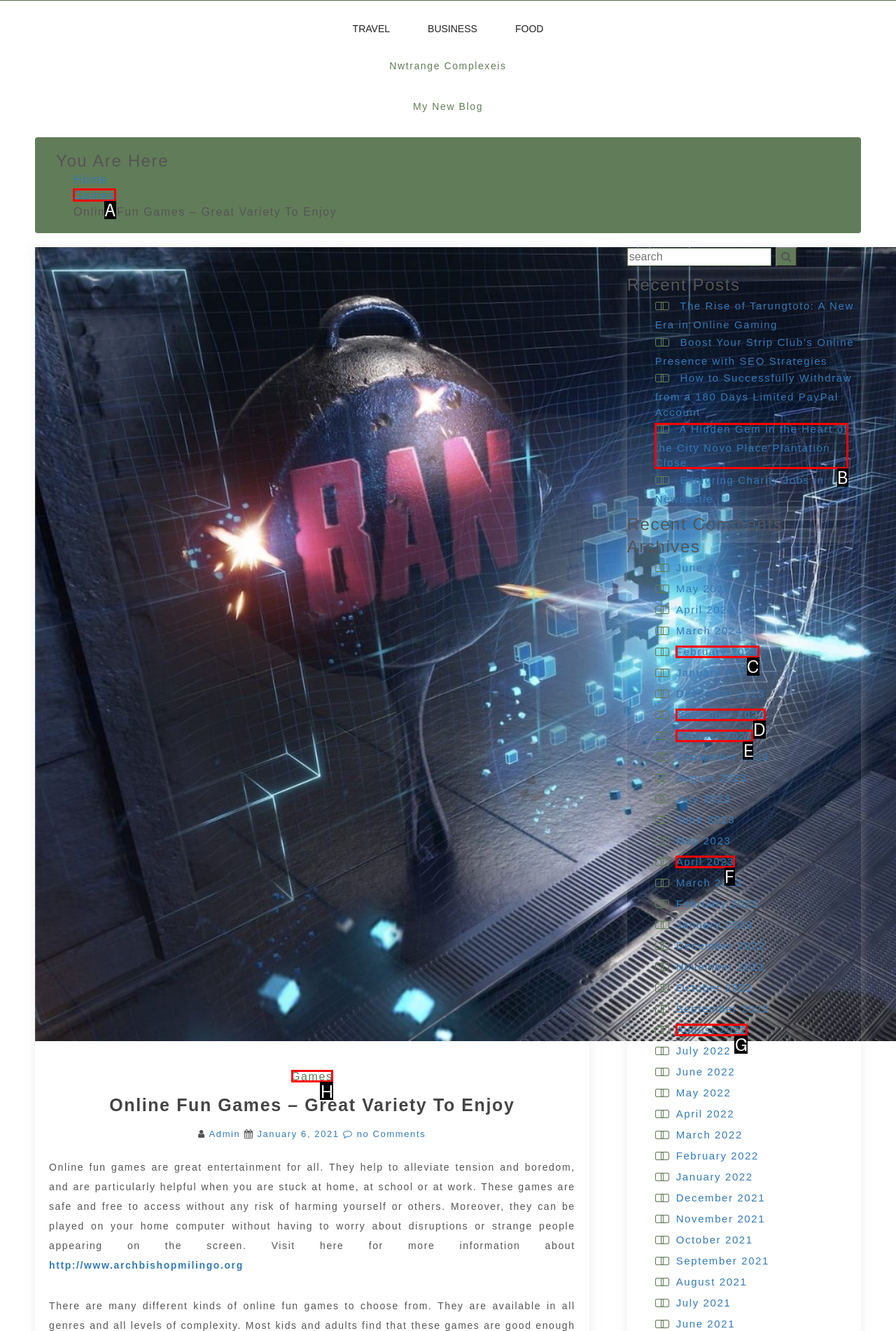Indicate which lettered UI element to click to fulfill the following task: Visit the Games page
Provide the letter of the correct option.

A